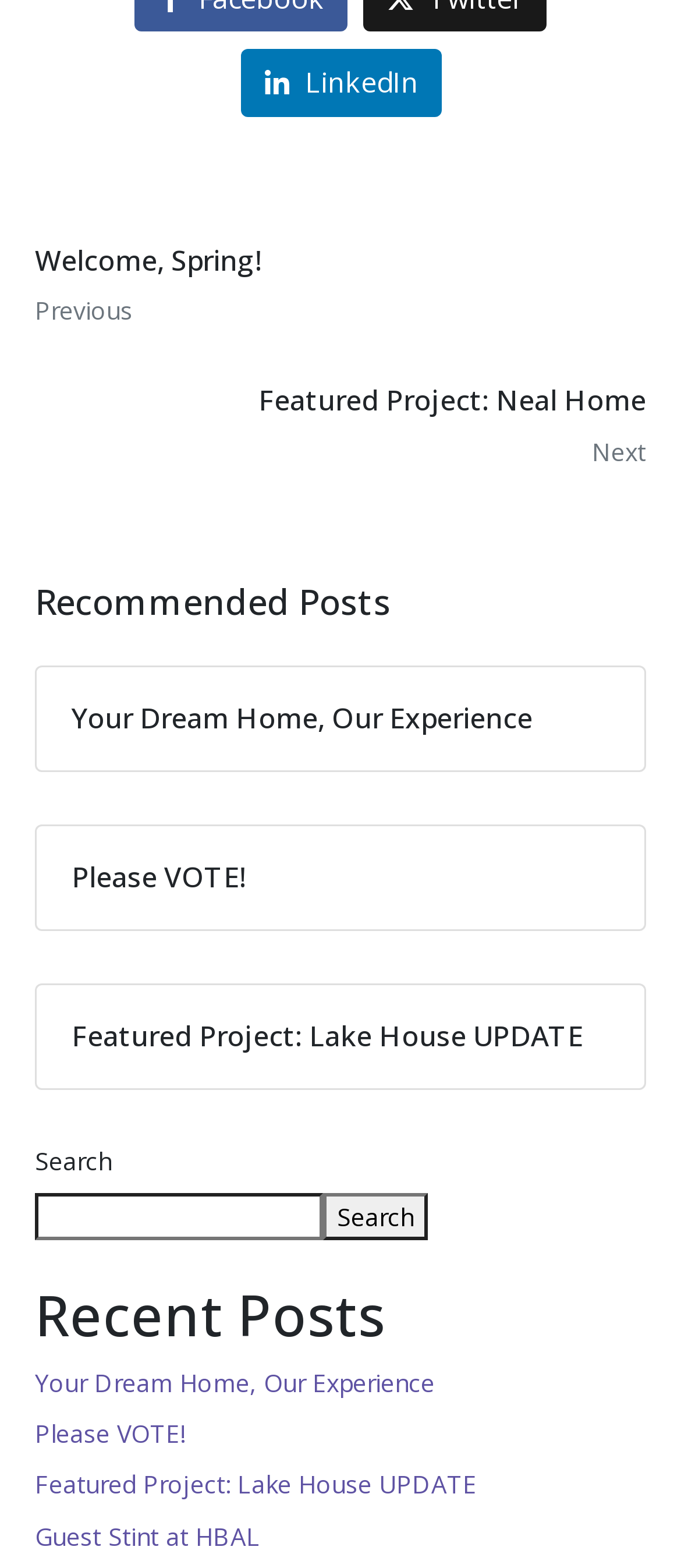Please find the bounding box coordinates for the clickable element needed to perform this instruction: "Read the 'Welcome, Spring!' post".

[0.051, 0.156, 0.385, 0.178]